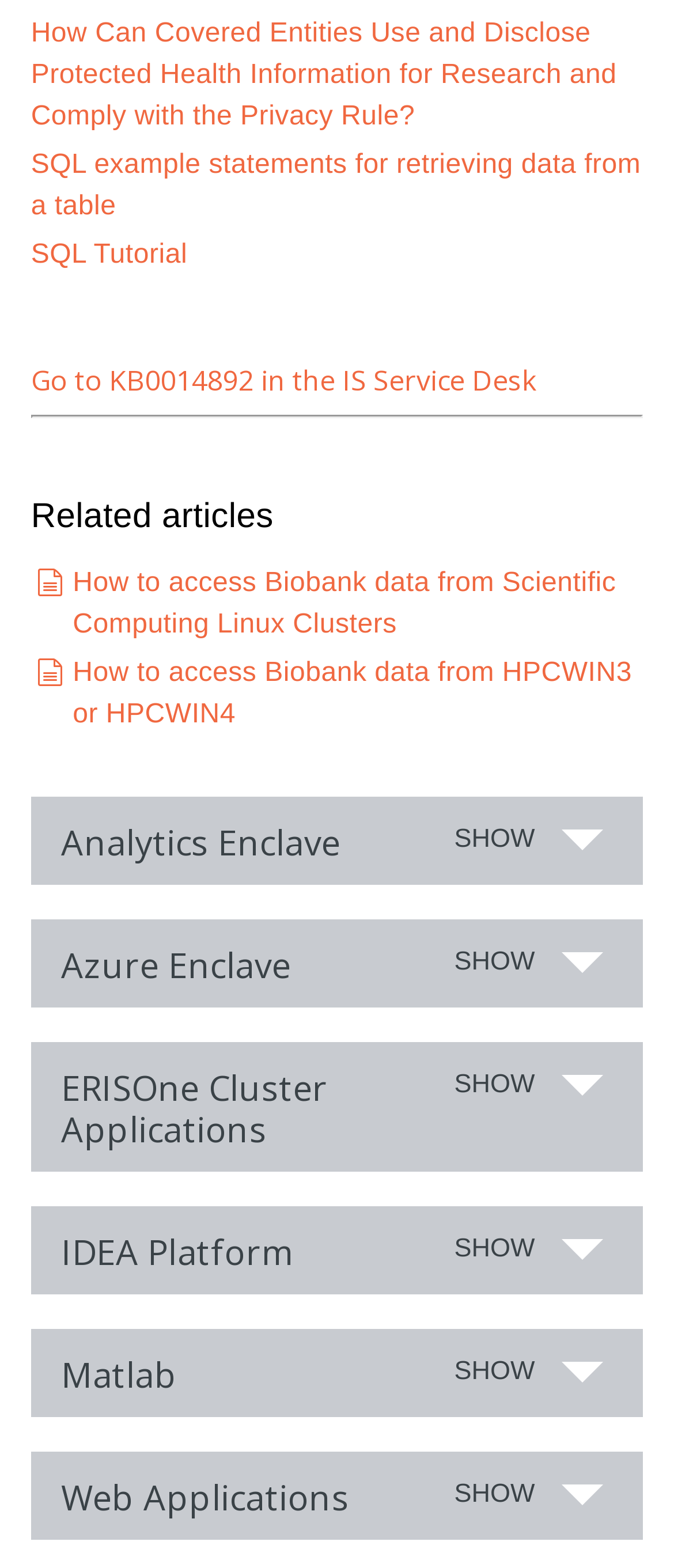What is the purpose of the button 'SHOW' on the webpage? Based on the image, give a response in one word or a short phrase.

To expand a section